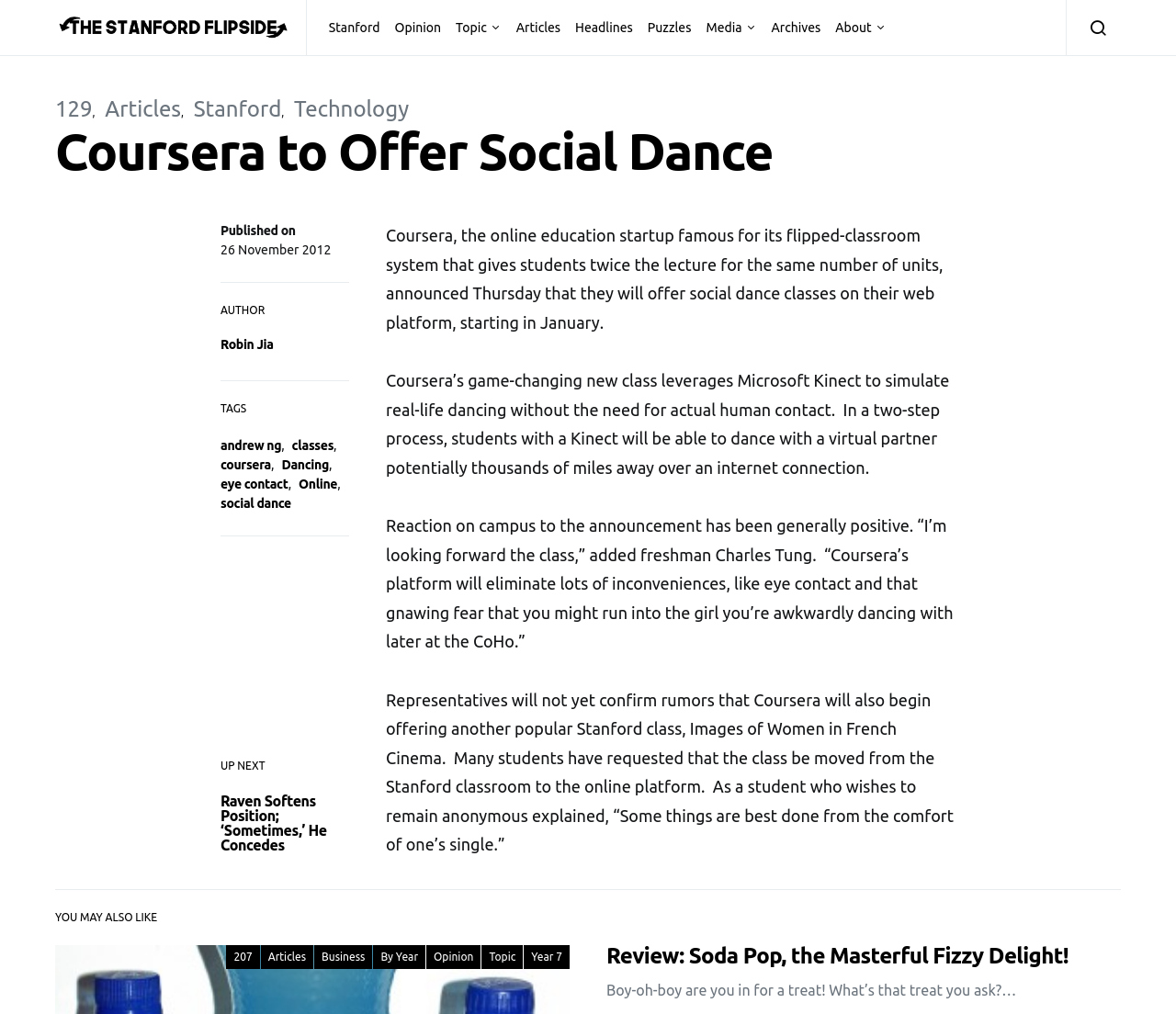What is the date of publication of the article?
Give a single word or phrase answer based on the content of the image.

26 November 2012